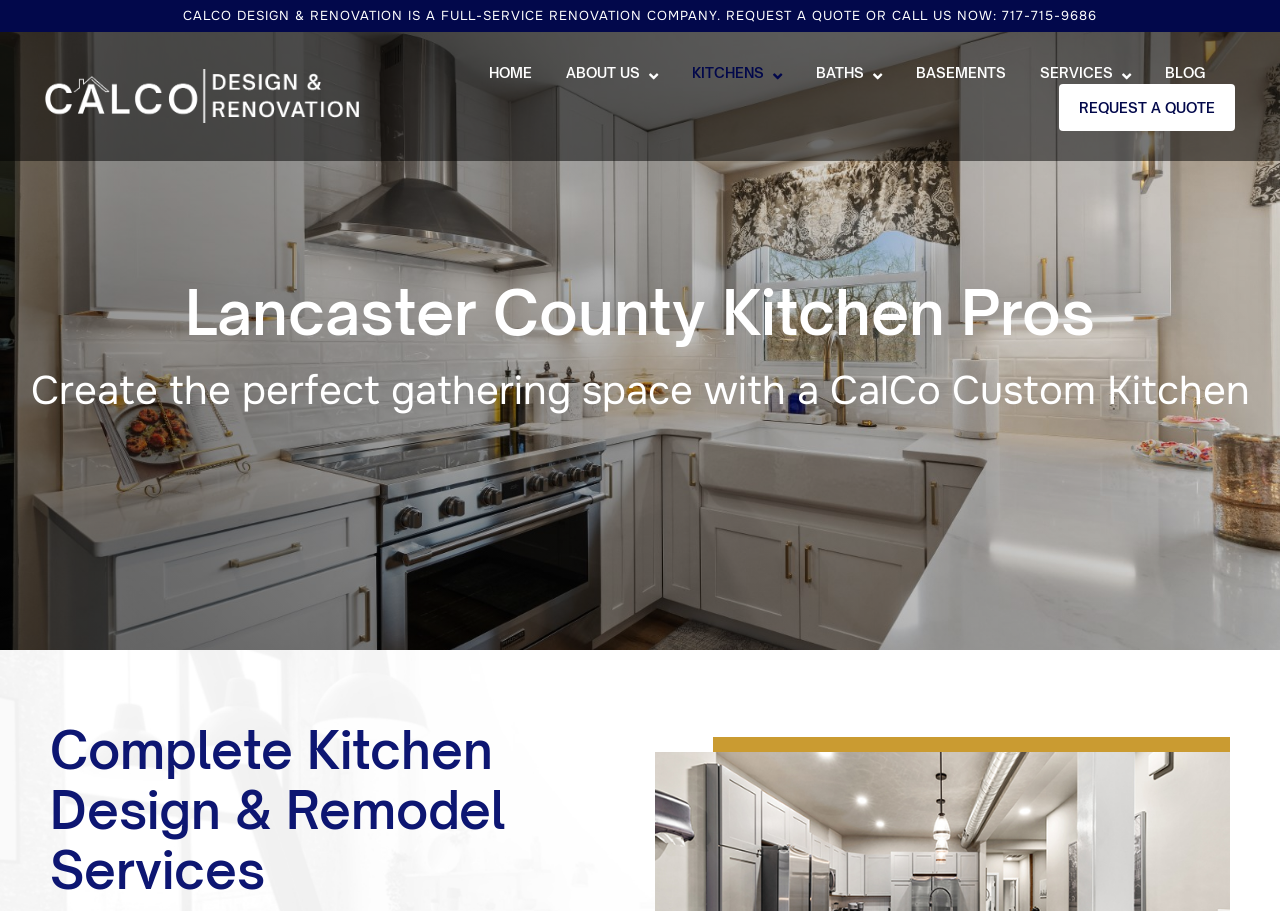Can you pinpoint the bounding box coordinates for the clickable element required for this instruction: "Click the link to learn about indoor pool dehumidification systems"? The coordinates should be four float numbers between 0 and 1, i.e., [left, top, right, bottom].

None